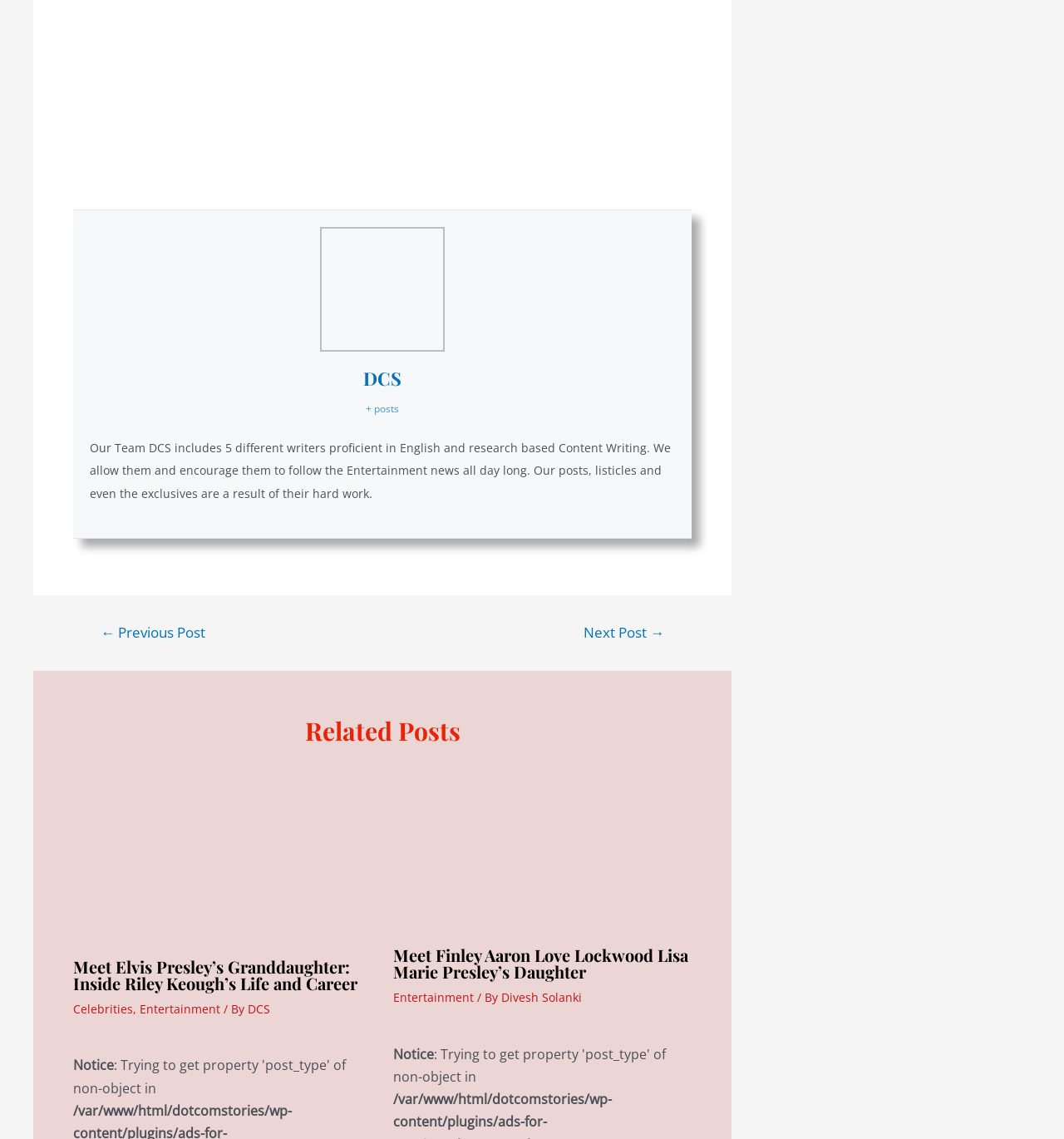Refer to the image and provide an in-depth answer to the question: 
What is the name of Elvis Presley's granddaughter?

Based on the webpage content, I found a heading 'Meet Elvis Presley’s Granddaughter: Inside Riley Keough’s Life and Career' which suggests that Riley Keough is Elvis Presley's granddaughter.